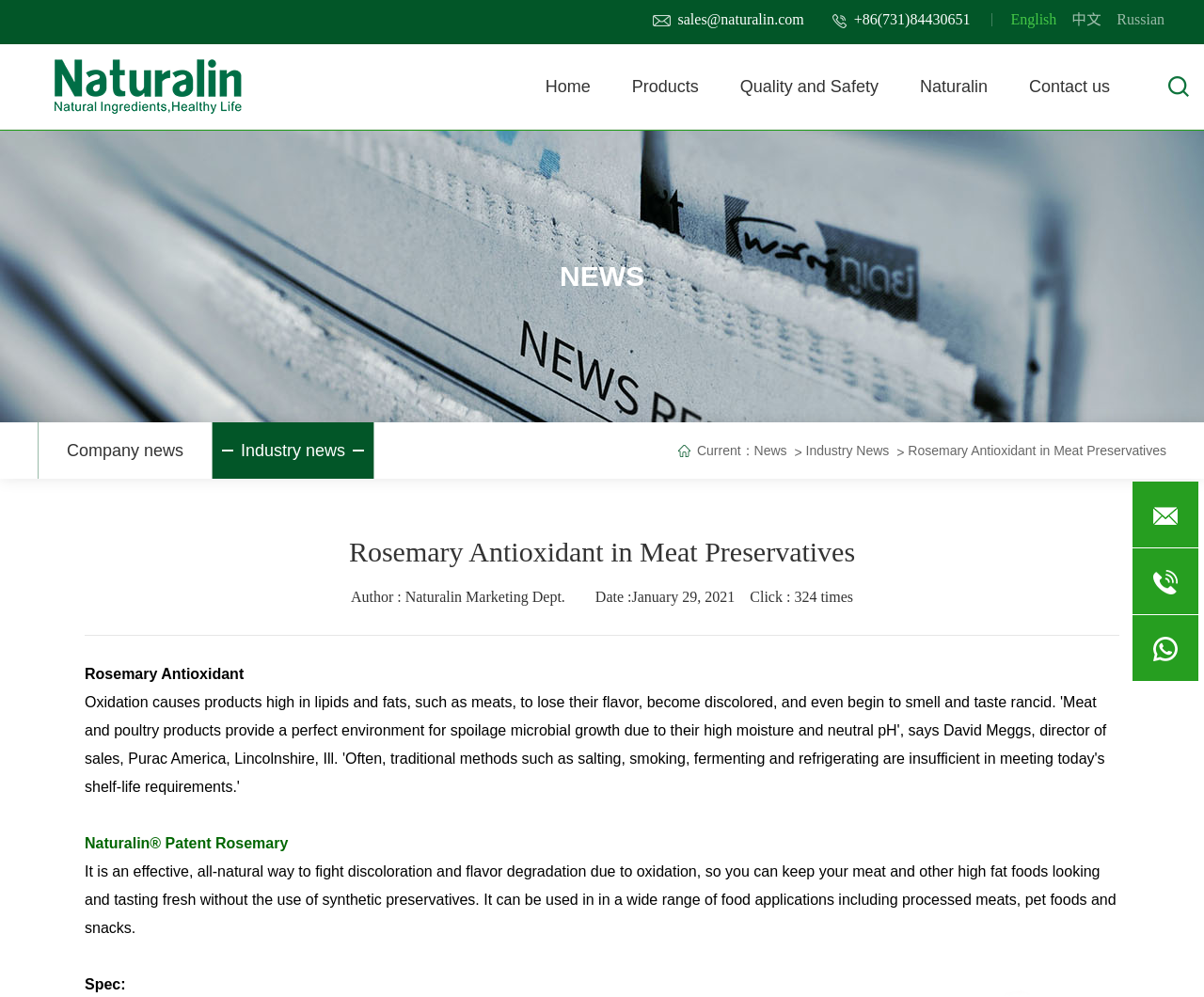Ascertain the bounding box coordinates for the UI element detailed here: "Naturalin® Patent Rosemary". The coordinates should be provided as [left, top, right, bottom] with each value being a float between 0 and 1.

[0.07, 0.838, 0.239, 0.854]